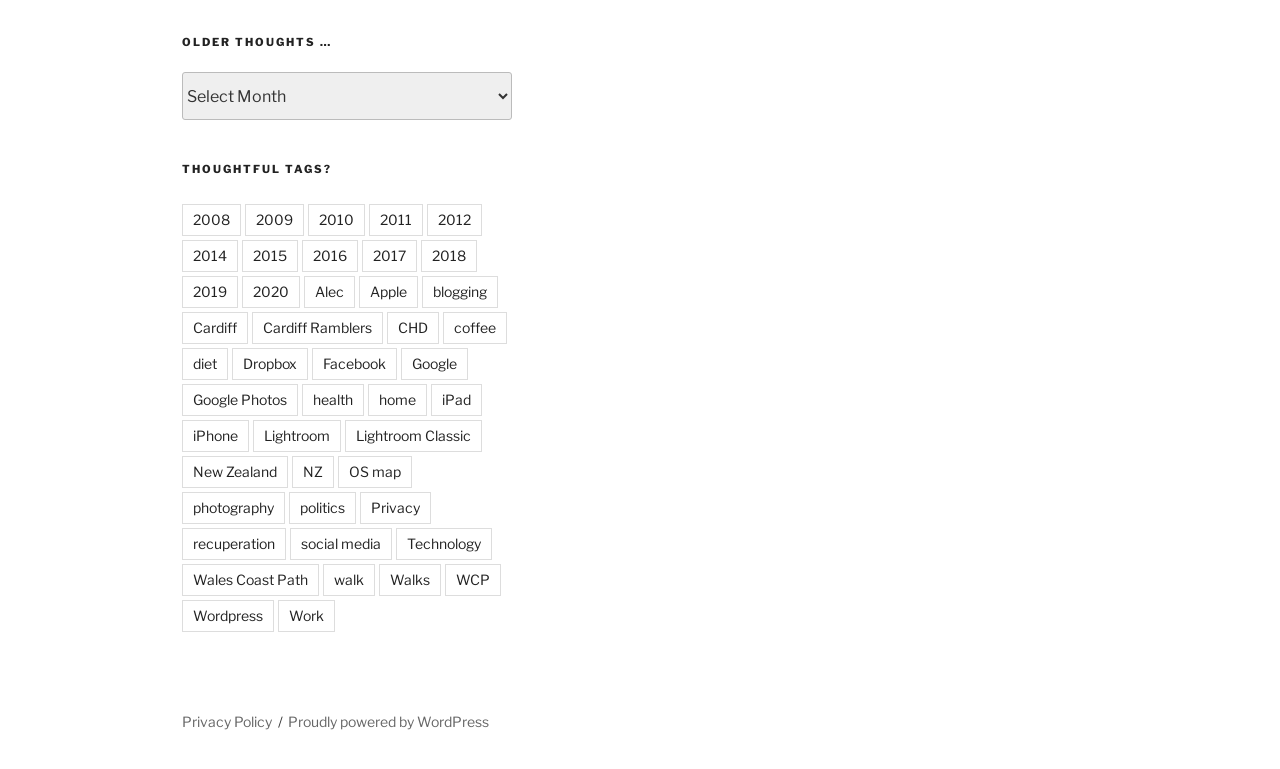Indicate the bounding box coordinates of the element that must be clicked to execute the instruction: "Add to cart". The coordinates should be given as four float numbers between 0 and 1, i.e., [left, top, right, bottom].

None